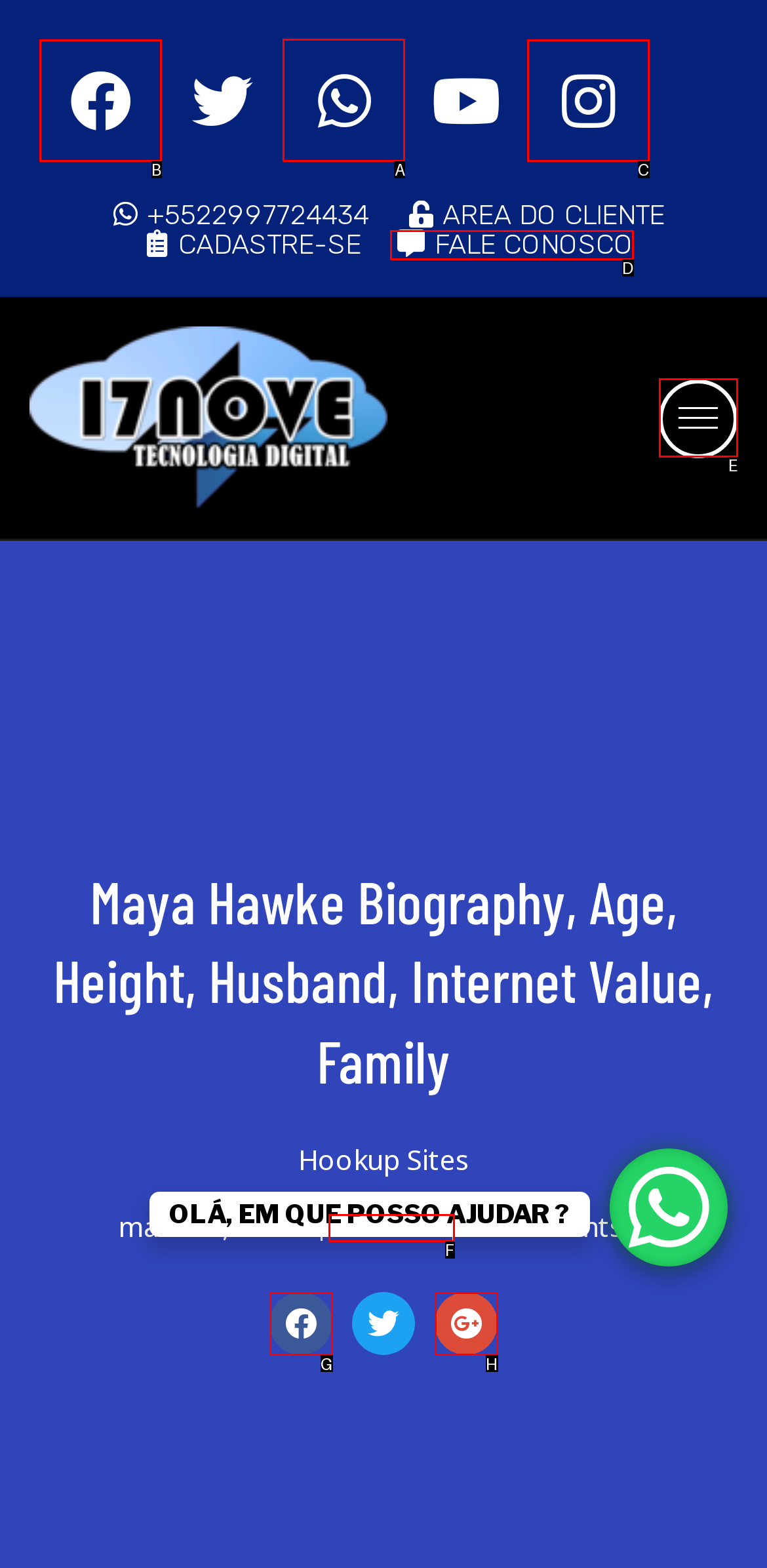Specify which element within the red bounding boxes should be clicked for this task: Open Whatsapp Respond with the letter of the correct option.

A